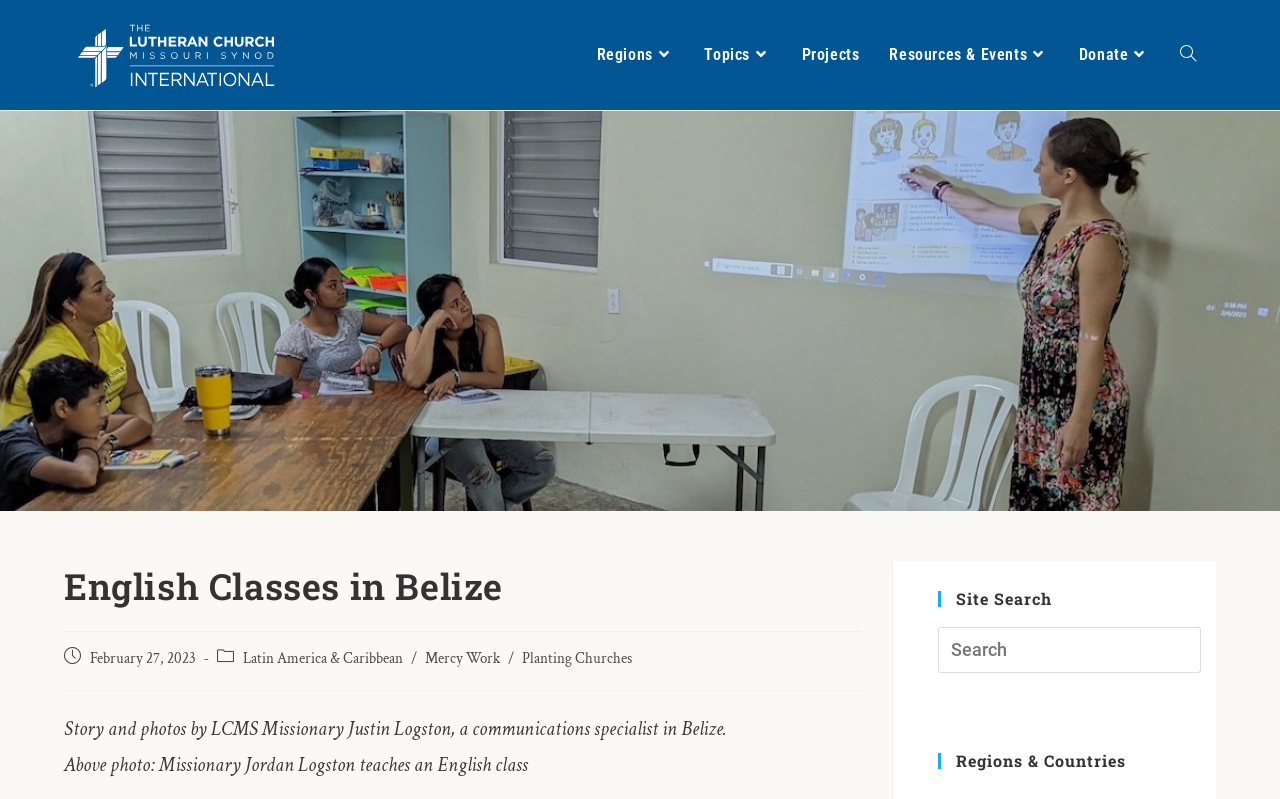Generate a thorough caption detailing the webpage content.

The webpage is about English classes in Belize, specifically highlighting the start of English as a Second Language classes at El Buen Pastor Lutheran Church in Valley of Peace, Belize. 

At the top left of the page, there is a logo of LCMS International Mission, which is an image linked to the organization's website. Next to the logo, there is a horizontal navigation menu with links to various sections, including Regions, Topics, Projects, Resources & Events, Donate, and Search website. 

Below the navigation menu, there is a main content area. The title "English Classes in Belize" is prominently displayed, followed by a date "February 27, 2023". Underneath, there are links to related topics, including Latin America & Caribbean, Mercy Work, and Planting Churches. 

The main content of the page is divided into sections. There is a section with a story and photos, credited to LCMS Missionary Justin Logston, a communications specialist in Belize. The story is accompanied by a photo caption, "Above photo: Missionary Jordan Logston teaches an English class". 

On the right side of the page, there are two sections. The top section is a site search feature, allowing users to search the website. The bottom section is a list of regions and countries, although the specific content is not provided.